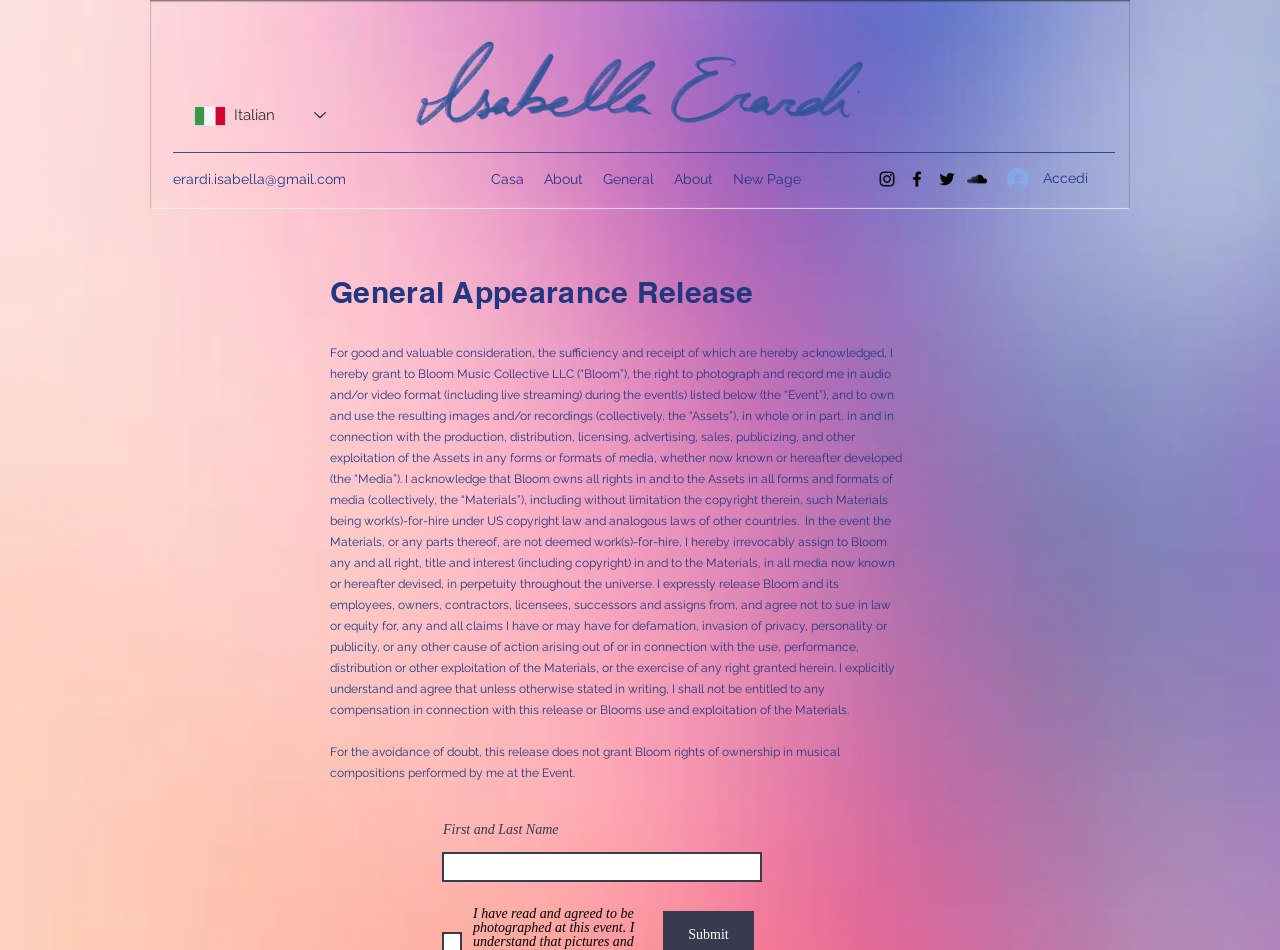Review the image closely and give a comprehensive answer to the question: What is the event mentioned in the text?

The text mentions 'the event(s) listed below (the “Event”),' and later specifies 'General Appearance Release' as the event, which can be determined by the heading 'General Appearance Release'.